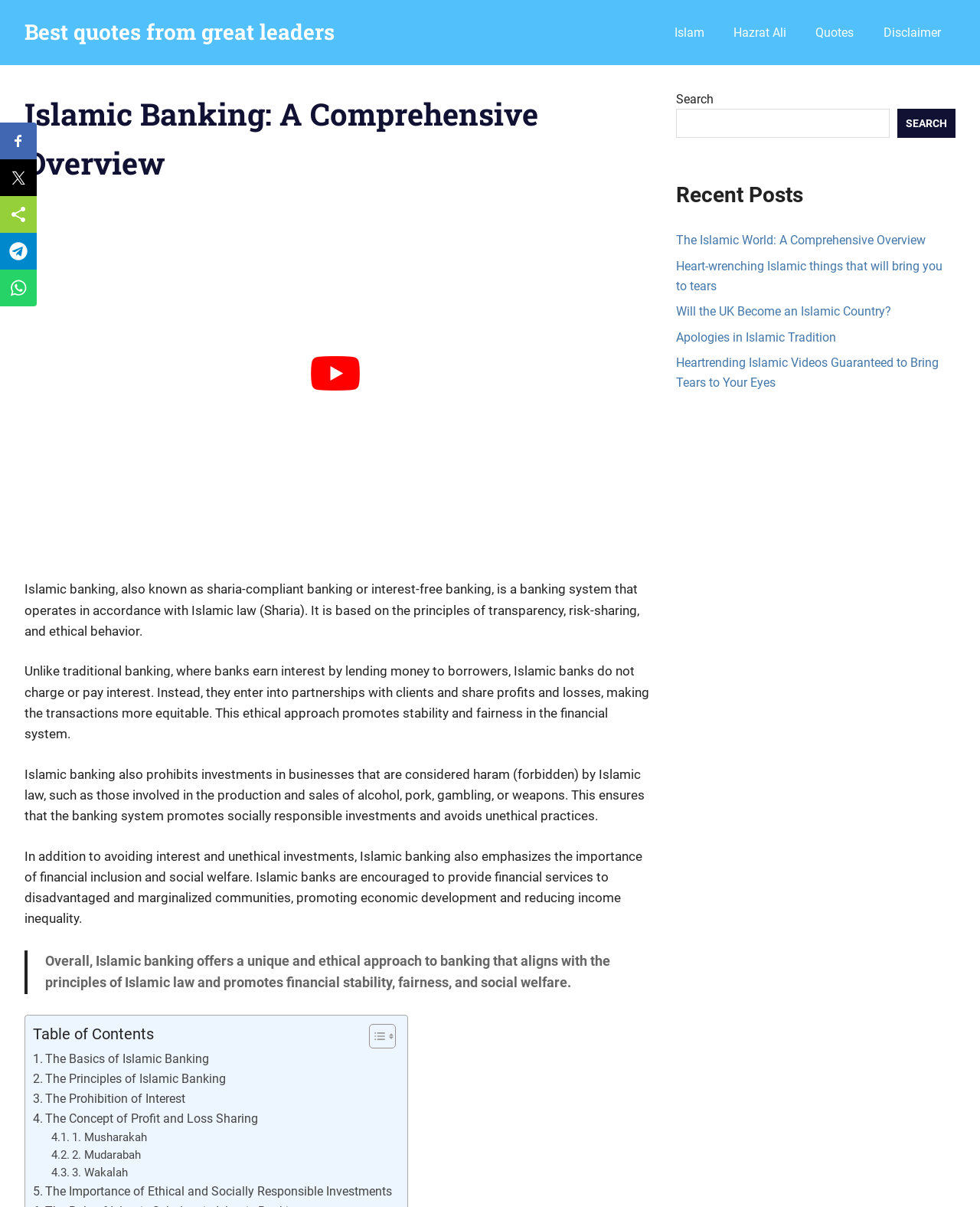Please determine the bounding box coordinates for the element that should be clicked to follow these instructions: "Read the article 'The Islamic World: A Comprehensive Overview'".

[0.69, 0.193, 0.945, 0.205]